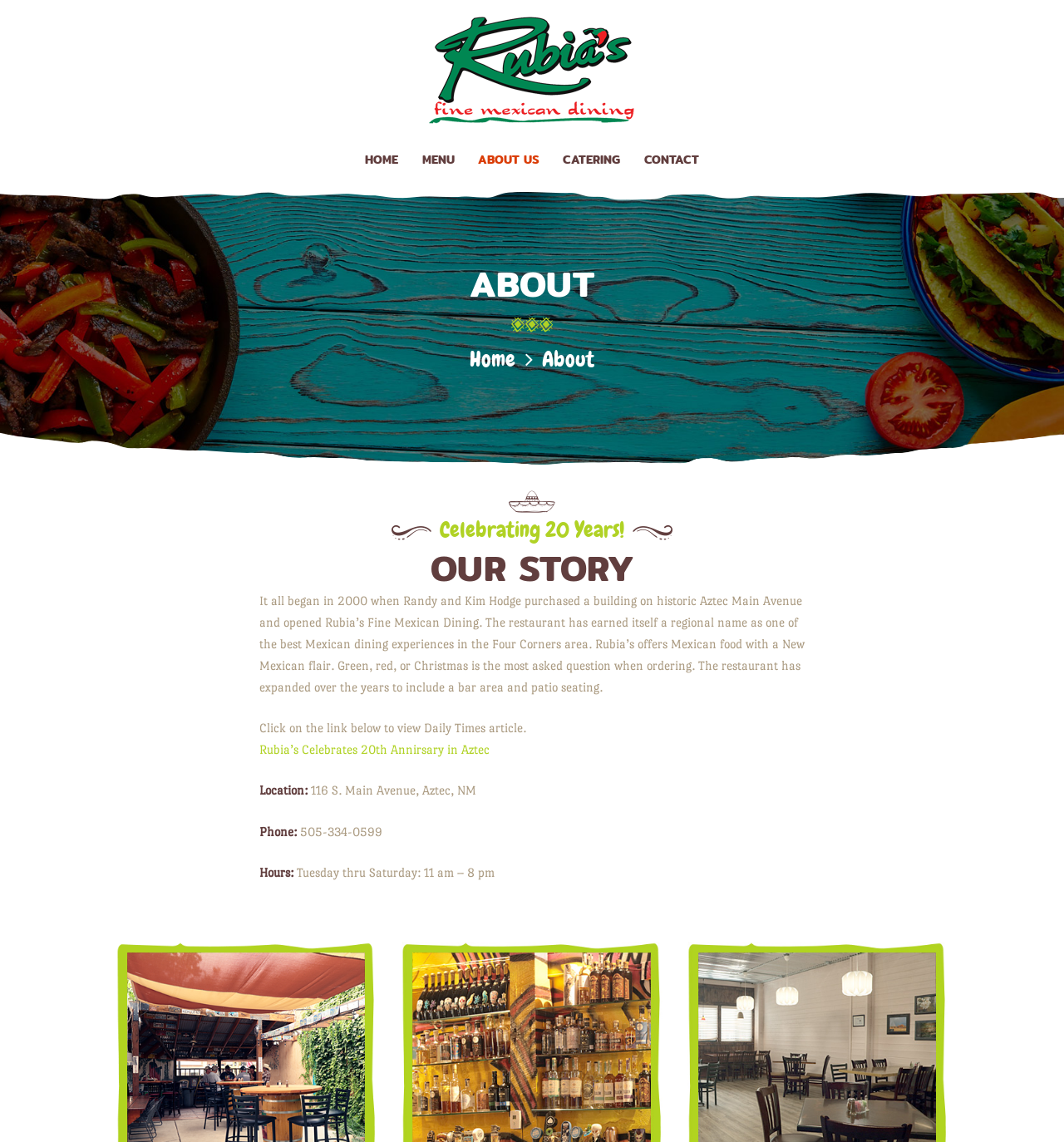Can you specify the bounding box coordinates for the region that should be clicked to fulfill this instruction: "Click on the HOME link".

[0.332, 0.125, 0.385, 0.154]